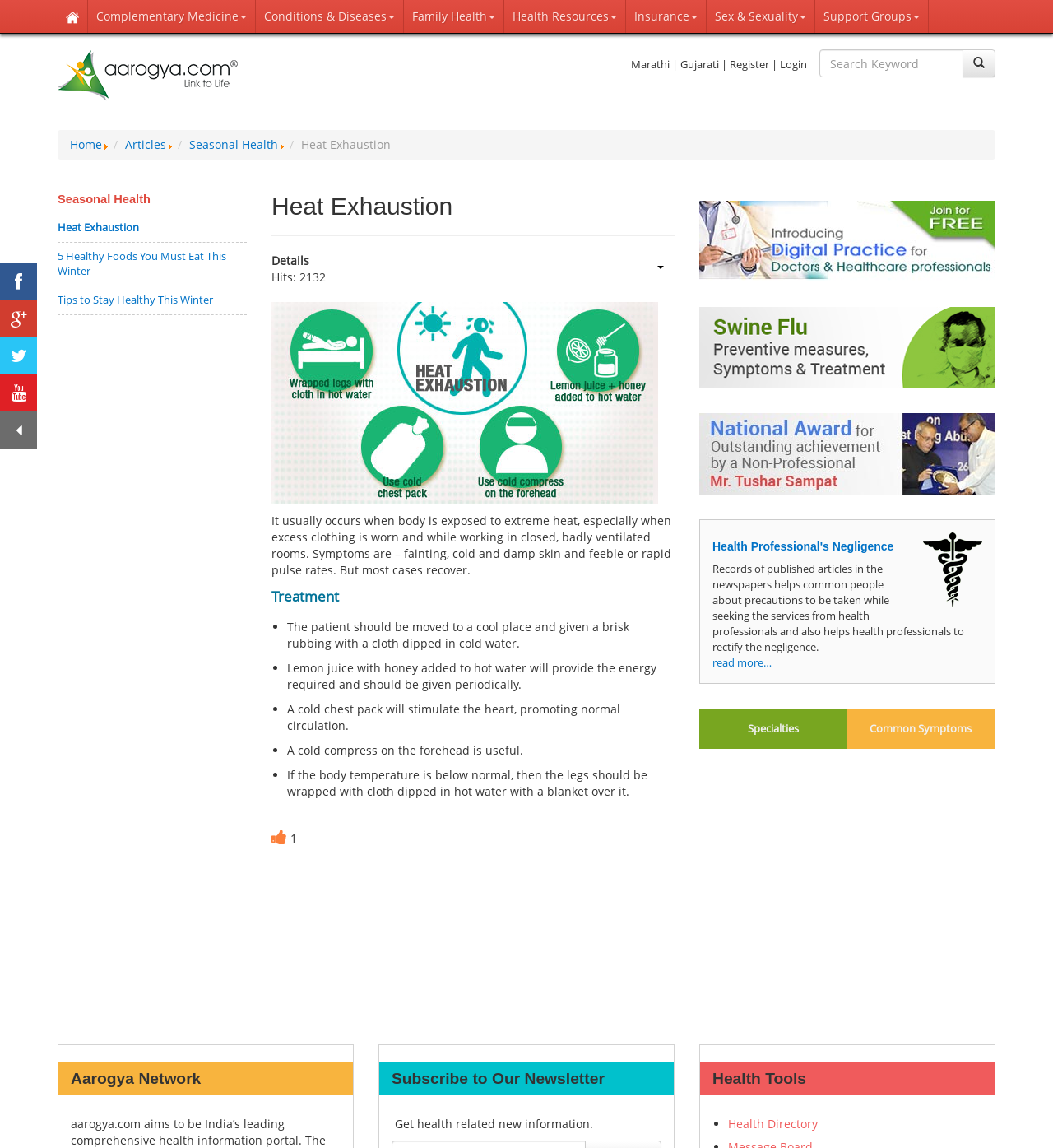What is the name of the health condition described on this webpage?
Provide a detailed answer to the question, using the image to inform your response.

I determined the answer by looking at the heading 'Heat Exhaustion' on the webpage, which is a prominent element on the page. The heading is also accompanied by a description of the condition, which further confirms that the webpage is about Heat Exhaustion.